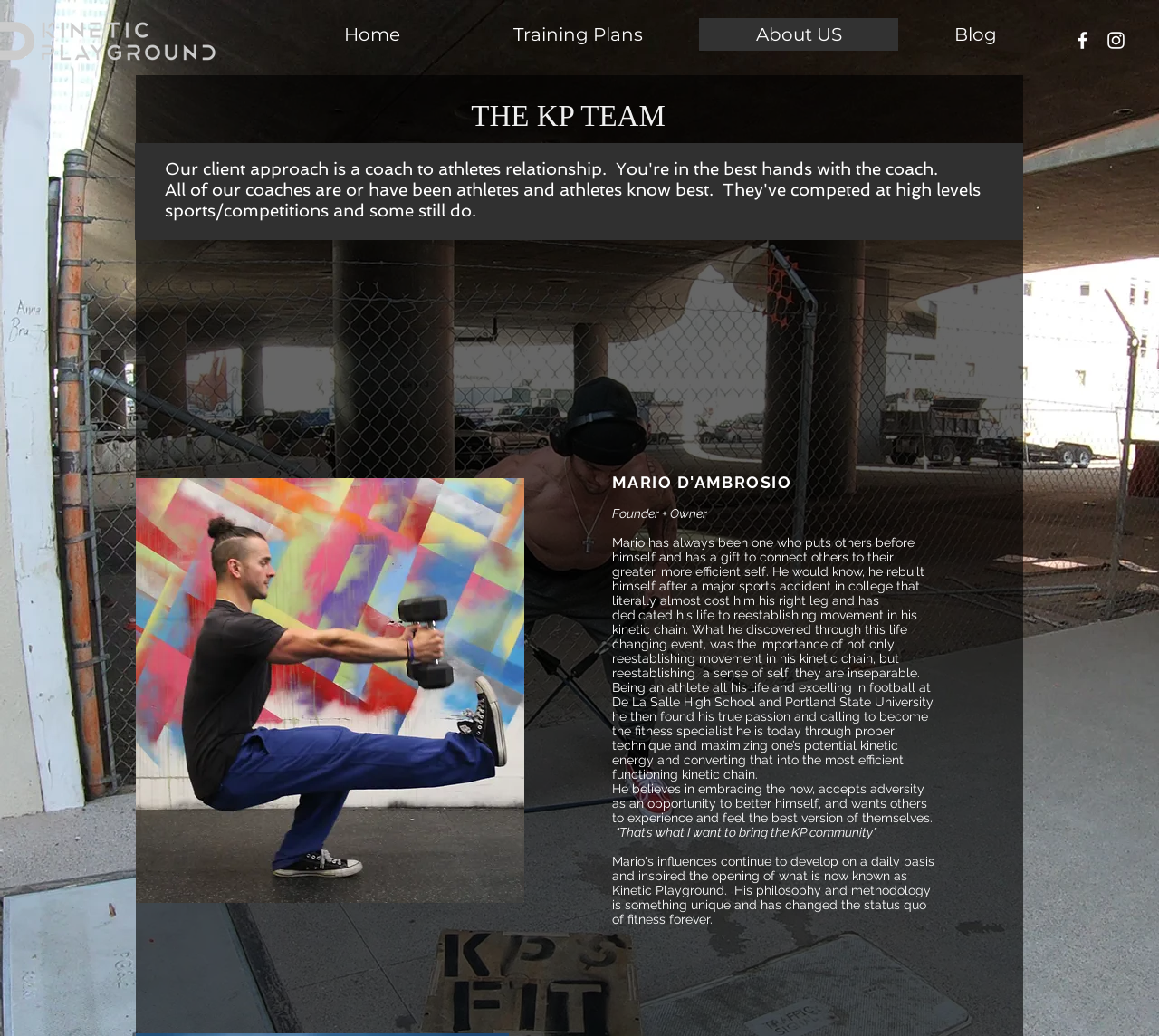Using the information shown in the image, answer the question with as much detail as possible: What is the importance of reestablishing movement in one's kinetic chain?

I found the answer by reading the text 'What he discovered through this life changing event, was the importance of not only reestablishing movement in his kinetic chain, but reestablishing a sense of self, they are inseparable.' which indicates that reestablishing movement in one's kinetic chain is important for a sense of self.